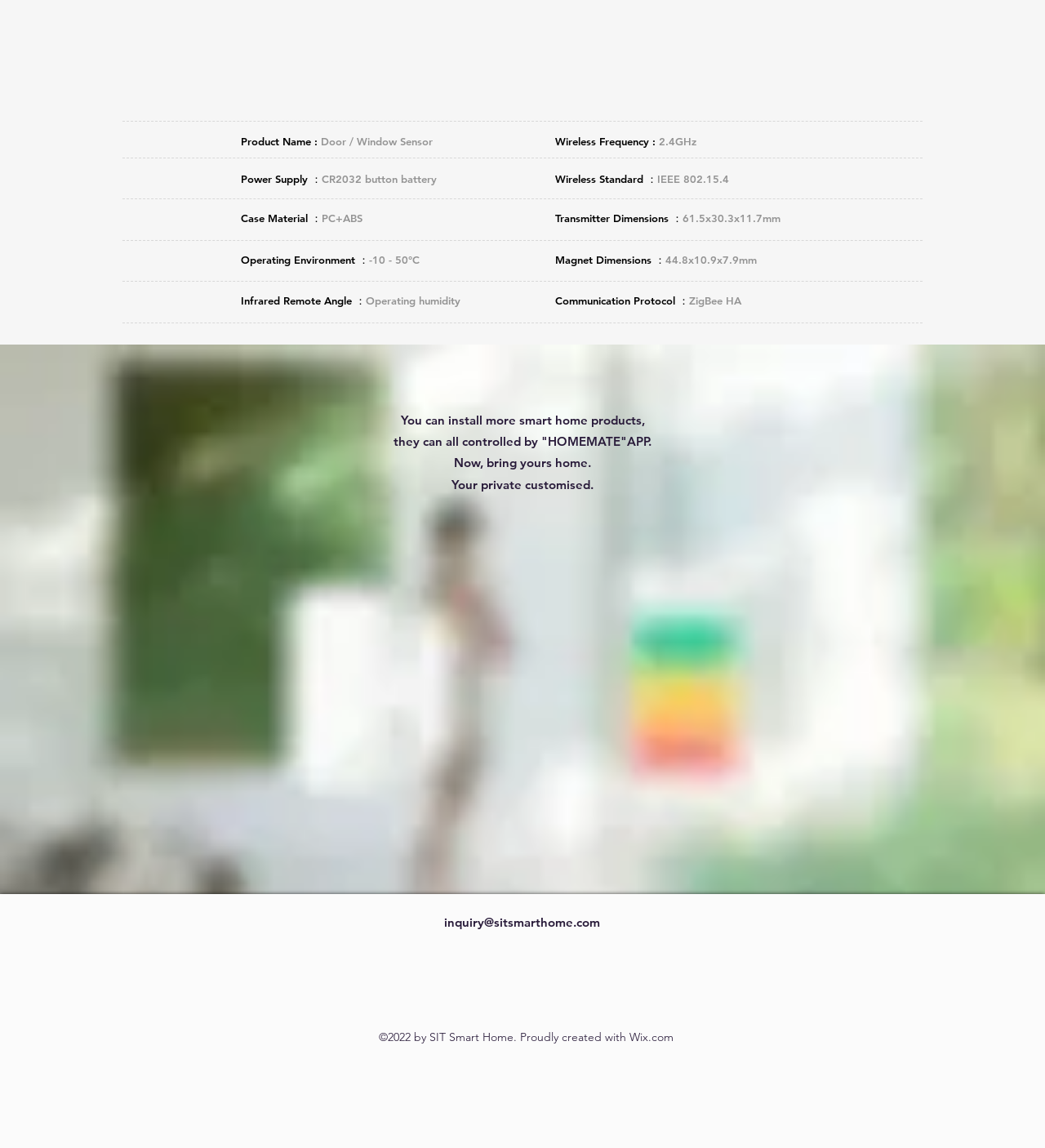What is the wireless frequency of the product?
Using the visual information from the image, give a one-word or short-phrase answer.

2.4GHz